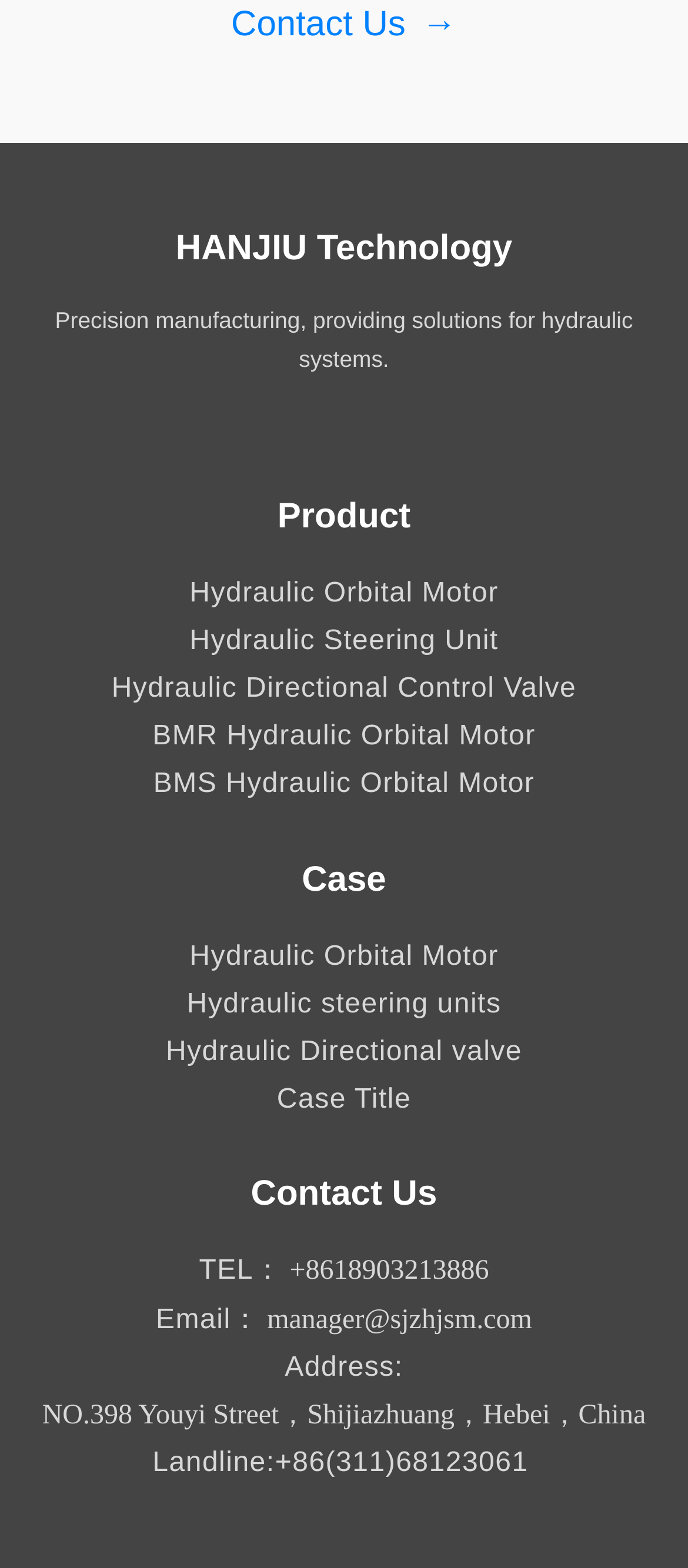What is the company's address?
Please provide a detailed answer to the question.

In the 'Contact Us' section, I found a static text with the company's address: 'NO.398 Youyi Street，Shijiazhuang，Hebei，China'. This is likely the company's physical address.